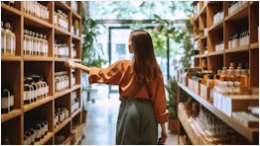Please respond in a single word or phrase: 
What type of shopping experience is suggested?

Personal and attentive